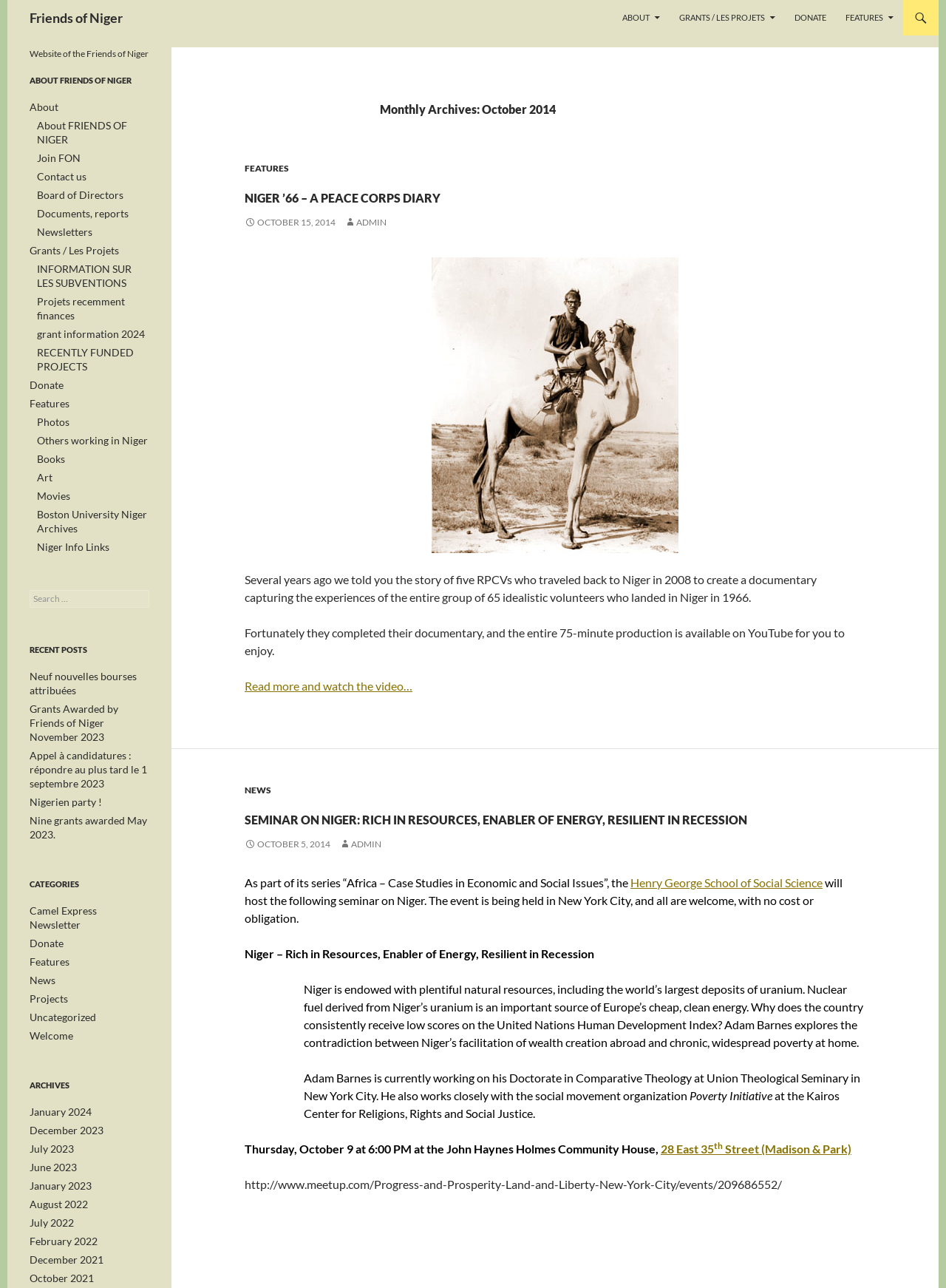Pinpoint the bounding box coordinates of the area that should be clicked to complete the following instruction: "Read more about 'NIGER ’66 – A PEACE CORPS DIARY'". The coordinates must be given as four float numbers between 0 and 1, i.e., [left, top, right, bottom].

[0.259, 0.138, 0.672, 0.162]